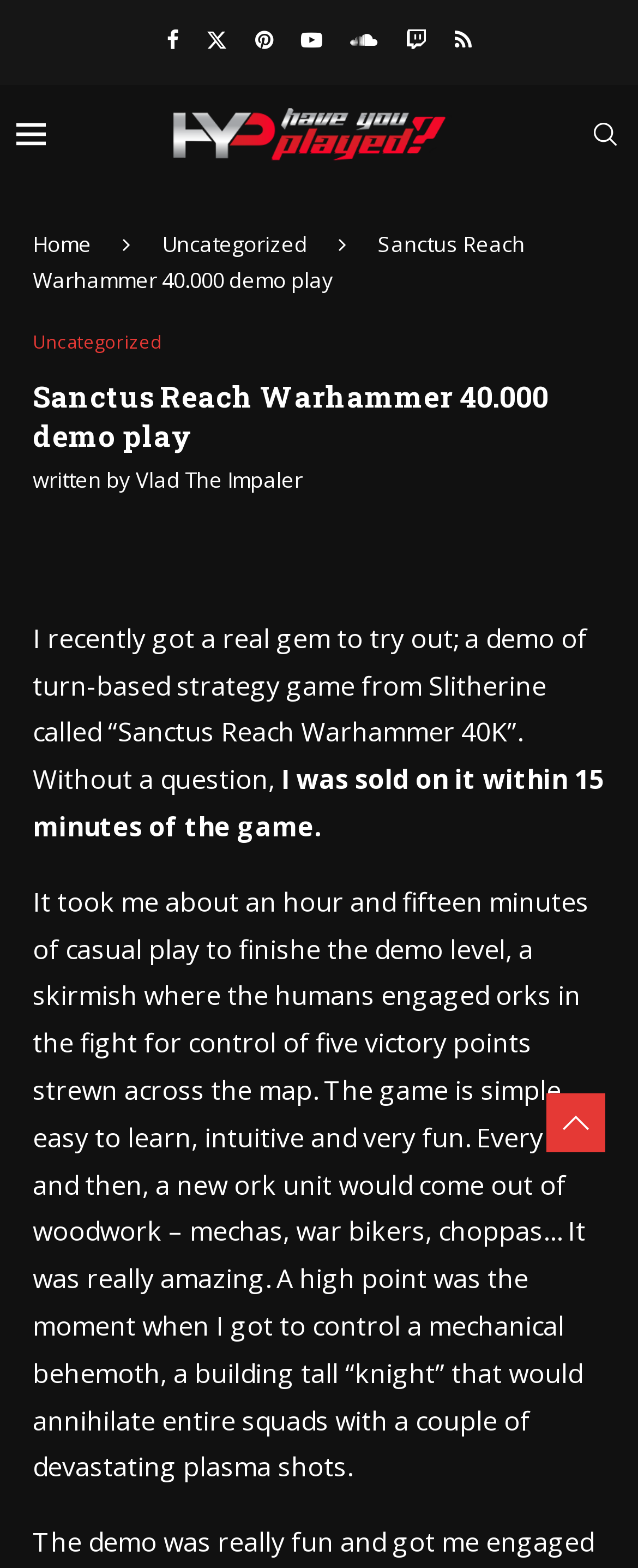Please determine the bounding box coordinates of the element's region to click in order to carry out the following instruction: "Click on Facebook link". The coordinates should be four float numbers between 0 and 1, i.e., [left, top, right, bottom].

[0.262, 0.016, 0.279, 0.034]